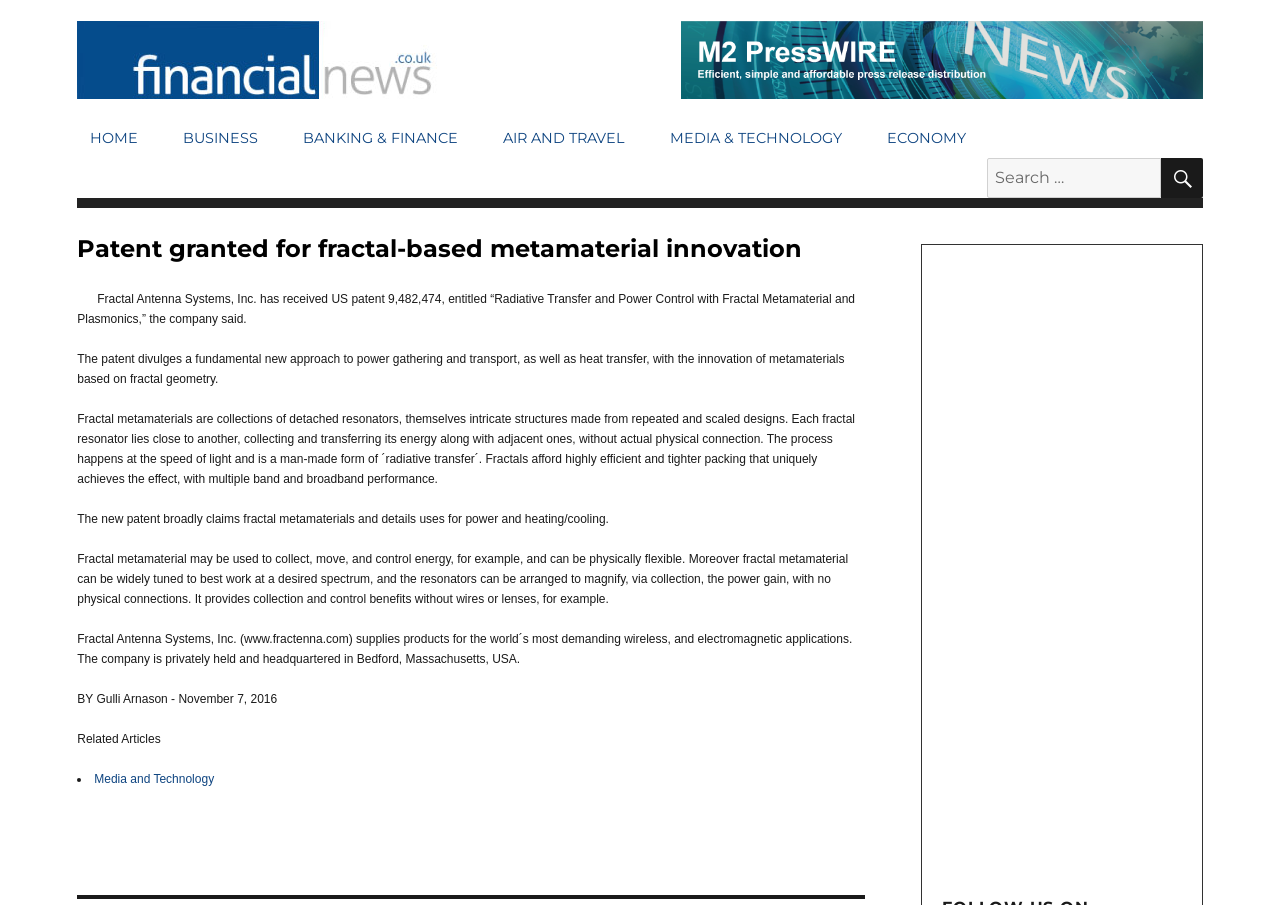How many links are in the primary menu?
Answer the question with as much detail as possible.

I found the answer by counting the number of links in the primary menu, which are 'HOME', 'BUSINESS', 'BANKING & FINANCE', 'AIR AND TRAVEL', 'MEDIA & TECHNOLOGY', and 'ECONOMY'.